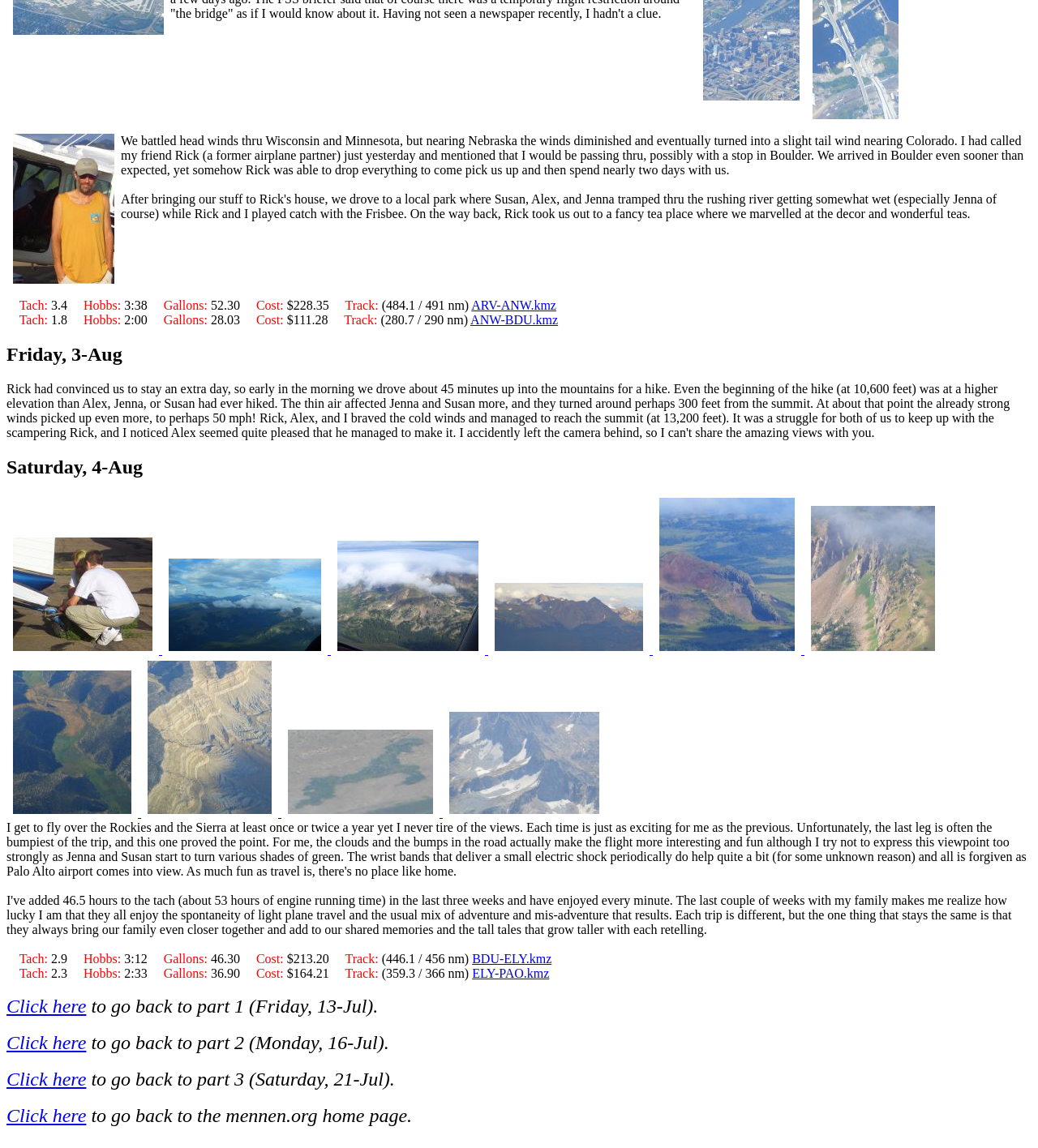Find the bounding box coordinates for the element that must be clicked to complete the instruction: "Download the ELY-PAO.kmz file". The coordinates should be four float numbers between 0 and 1, indicated as [left, top, right, bottom].

[0.455, 0.842, 0.529, 0.854]